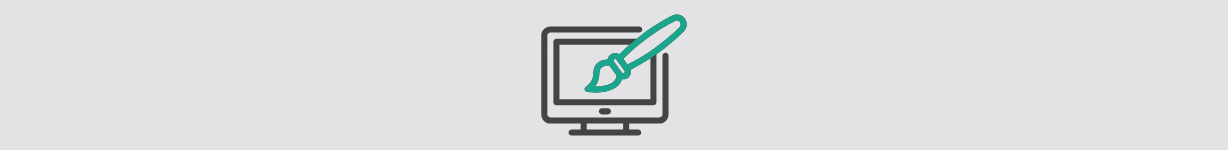Describe the important features and context of the image with as much detail as possible.

The image features a sleek graphic design representing a digital workspace, prominently displaying a computer monitor with a stylized paintbrush icon. This imagery symbolizes the integration of creativity and technology within the realm of UX design. The design conveys a sense of innovation and artistic expression, aligning with the broader theme of services offered for the entire UX design industry. It effectively captures the essence of UX Packers®, which caters to designers, emphasizing a professional approach to enhancing user experience. The overall aesthetic is modern and minimalist, suggesting a focus on clarity and usability in design practices.